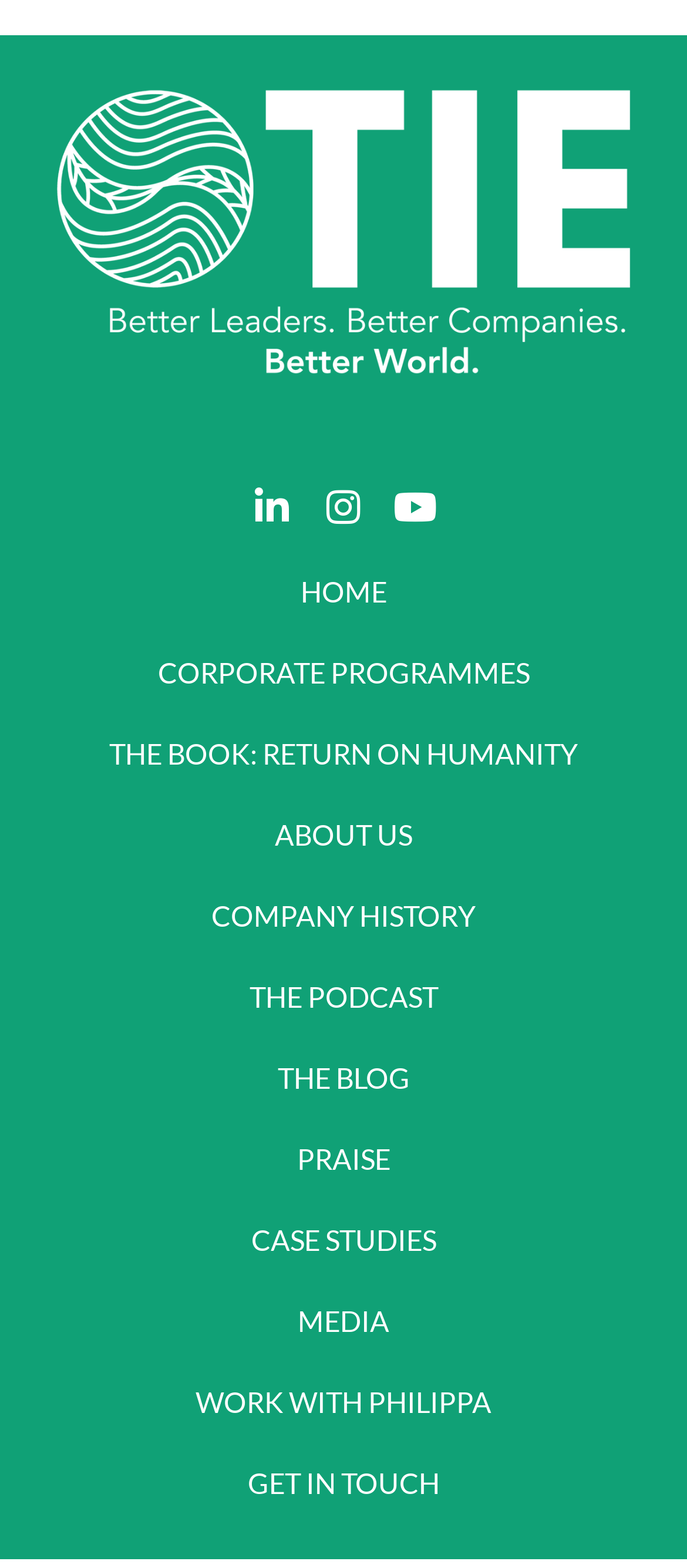Pinpoint the bounding box coordinates of the clickable area necessary to execute the following instruction: "Read the blog". The coordinates should be given as four float numbers between 0 and 1, namely [left, top, right, bottom].

[0.051, 0.662, 0.949, 0.714]